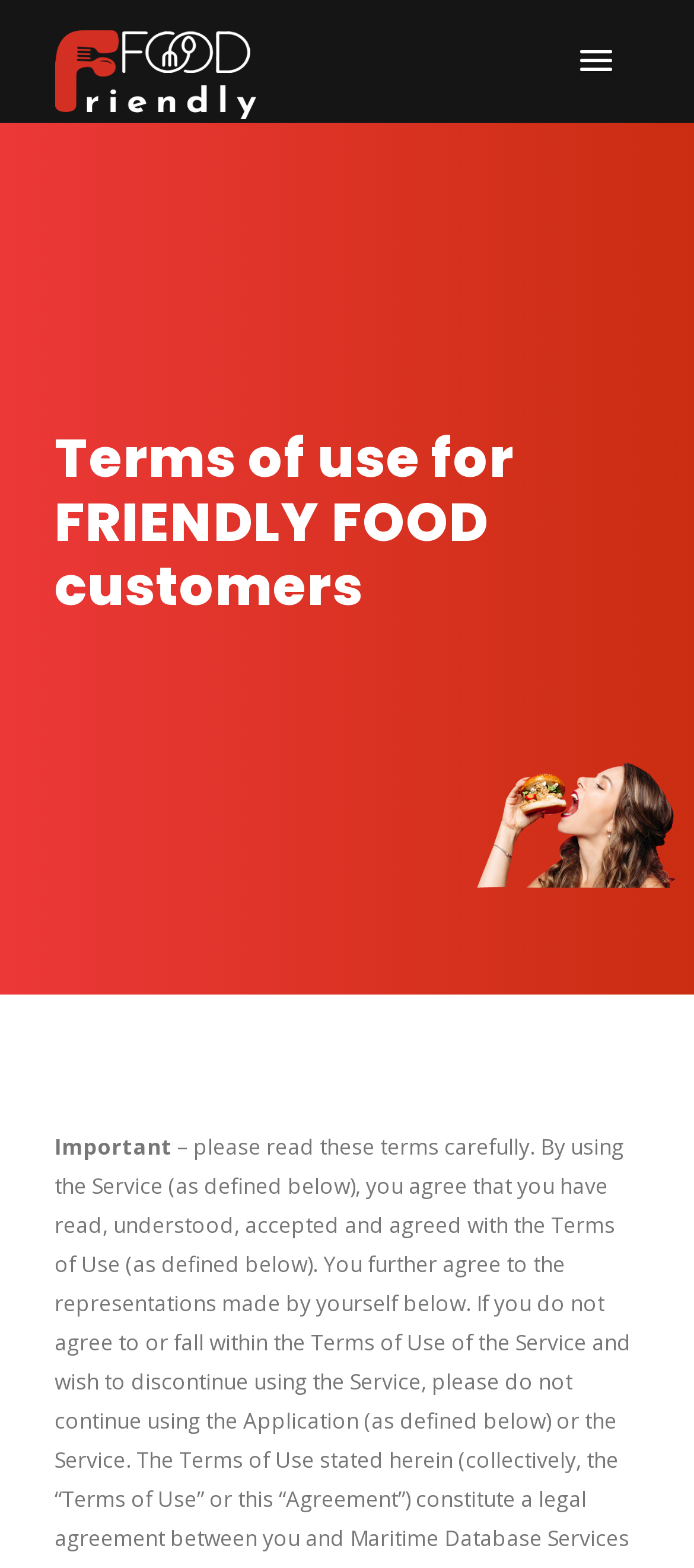Determine the bounding box for the HTML element described here: "#with". The coordinates should be given as [left, top, right, bottom] with each number being a float between 0 and 1.

None